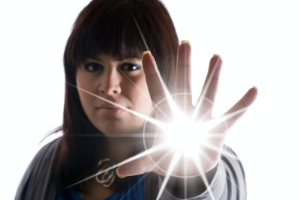Please provide a brief answer to the following inquiry using a single word or phrase:
What is the woman's facial expression?

Serious and focused